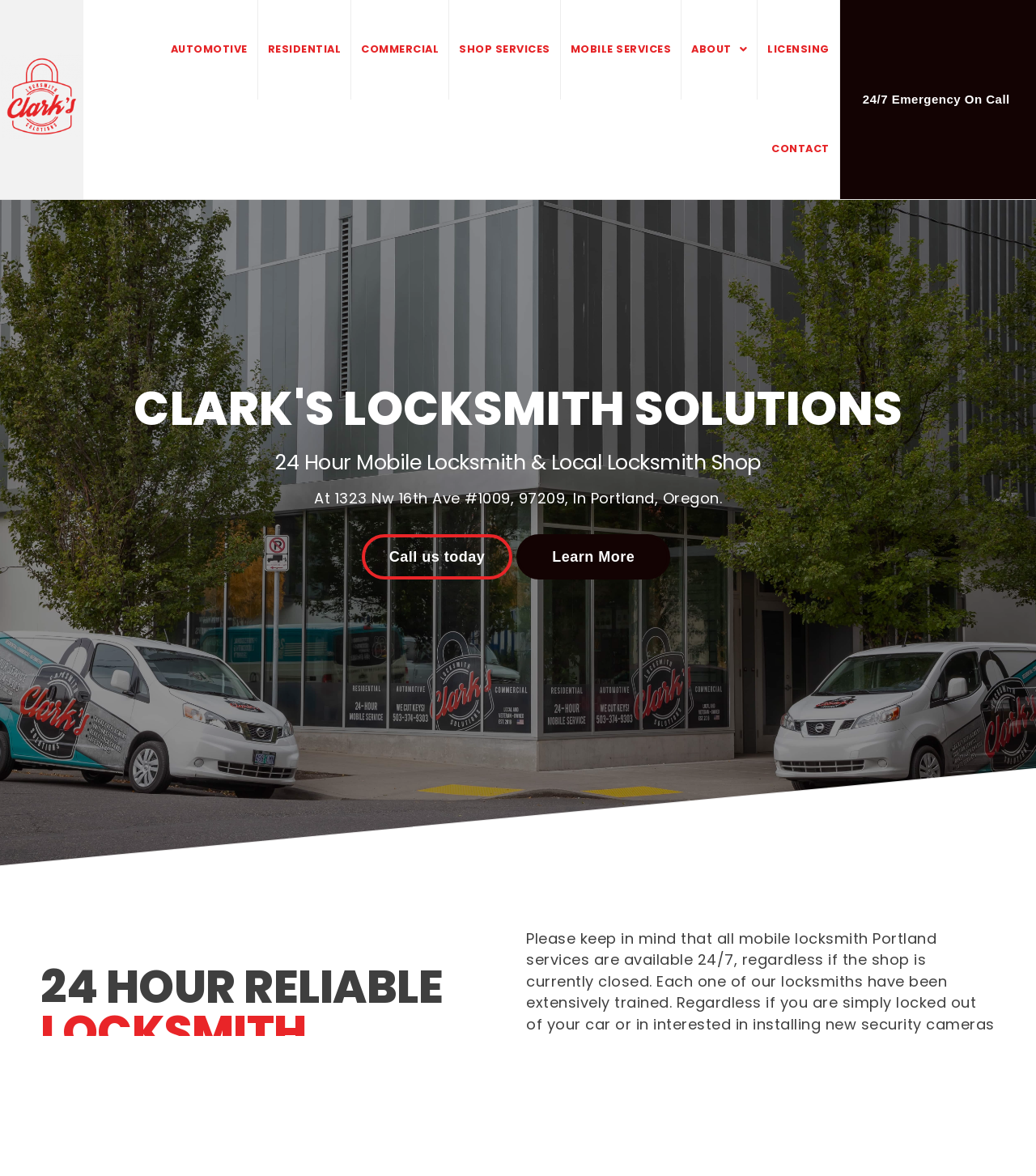Please determine the bounding box coordinates of the area that needs to be clicked to complete this task: 'View the 'Welcome to Diatribe' topic'. The coordinates must be four float numbers between 0 and 1, formatted as [left, top, right, bottom].

None